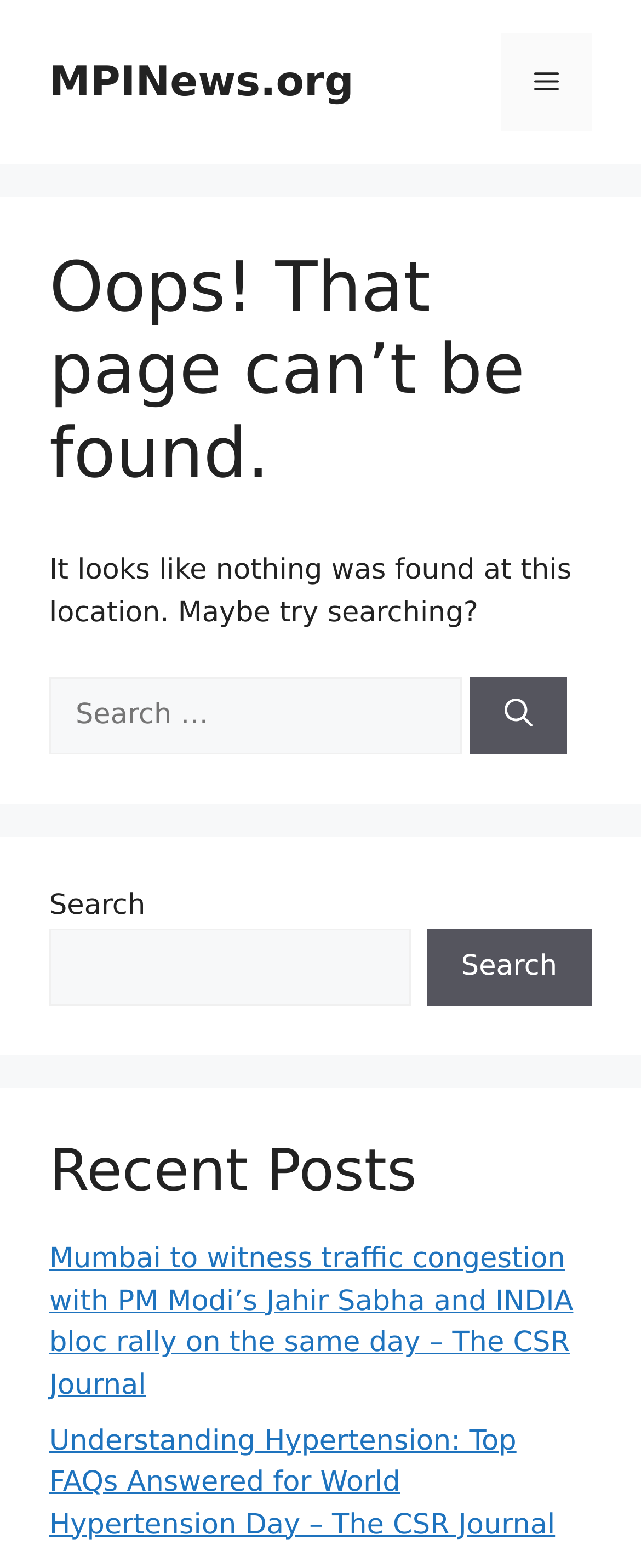Please answer the following question using a single word or phrase: What is the current page status?

Page not found